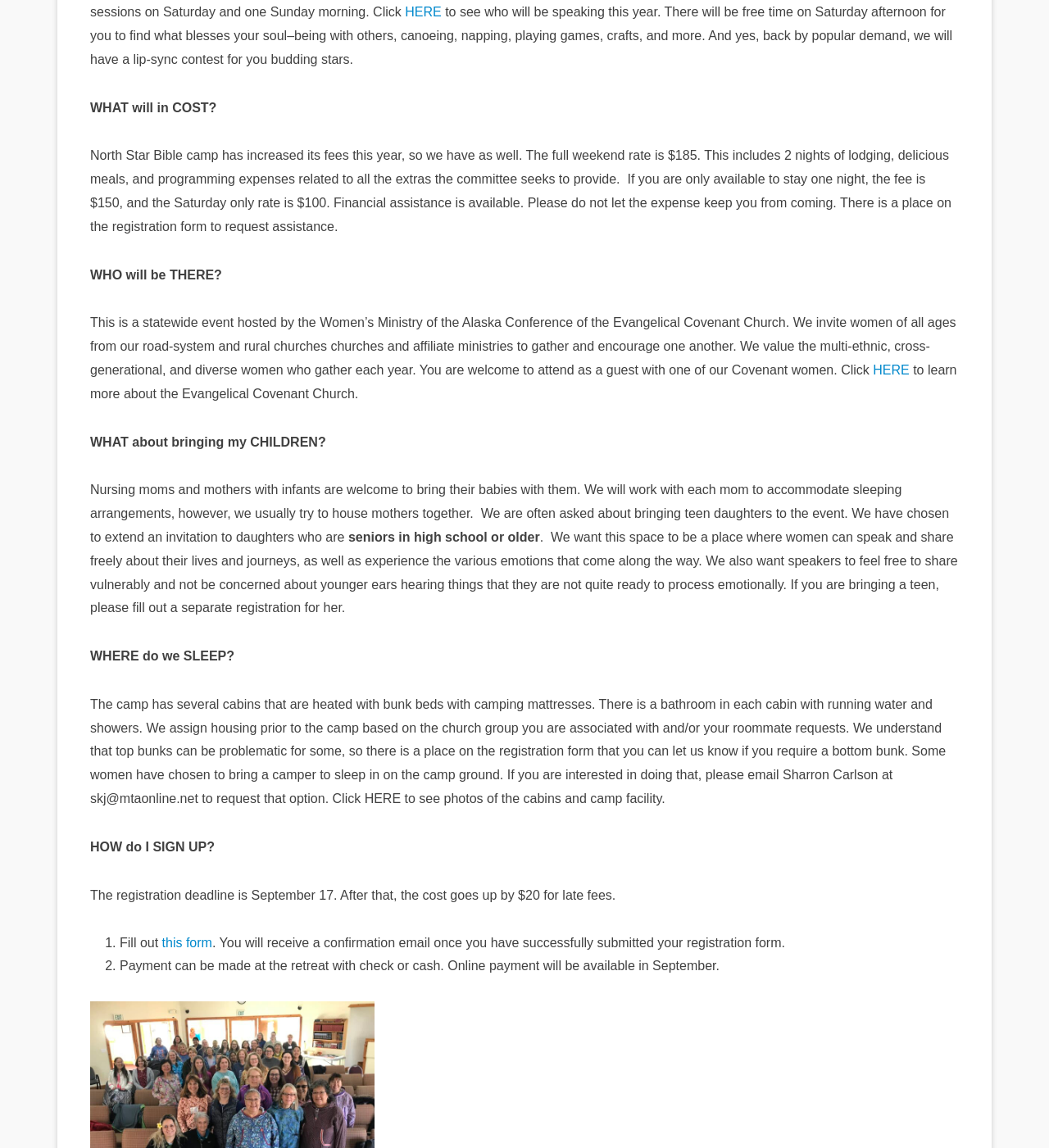Respond to the question below with a single word or phrase:
What is the deadline for registration?

September 17